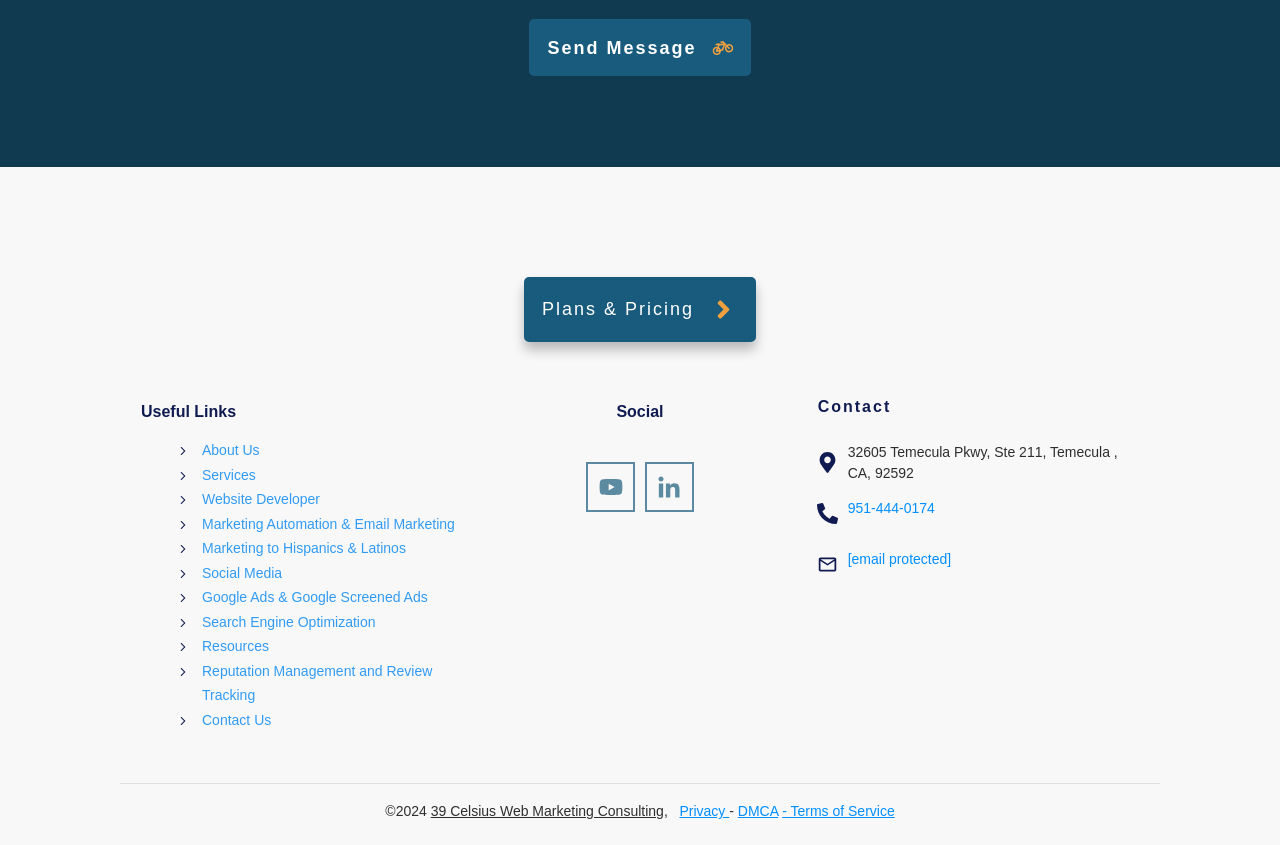Provide the bounding box coordinates for the UI element that is described by this text: "Marketing Automation & Email Marketing". The coordinates should be in the form of four float numbers between 0 and 1: [left, top, right, bottom].

[0.158, 0.606, 0.355, 0.635]